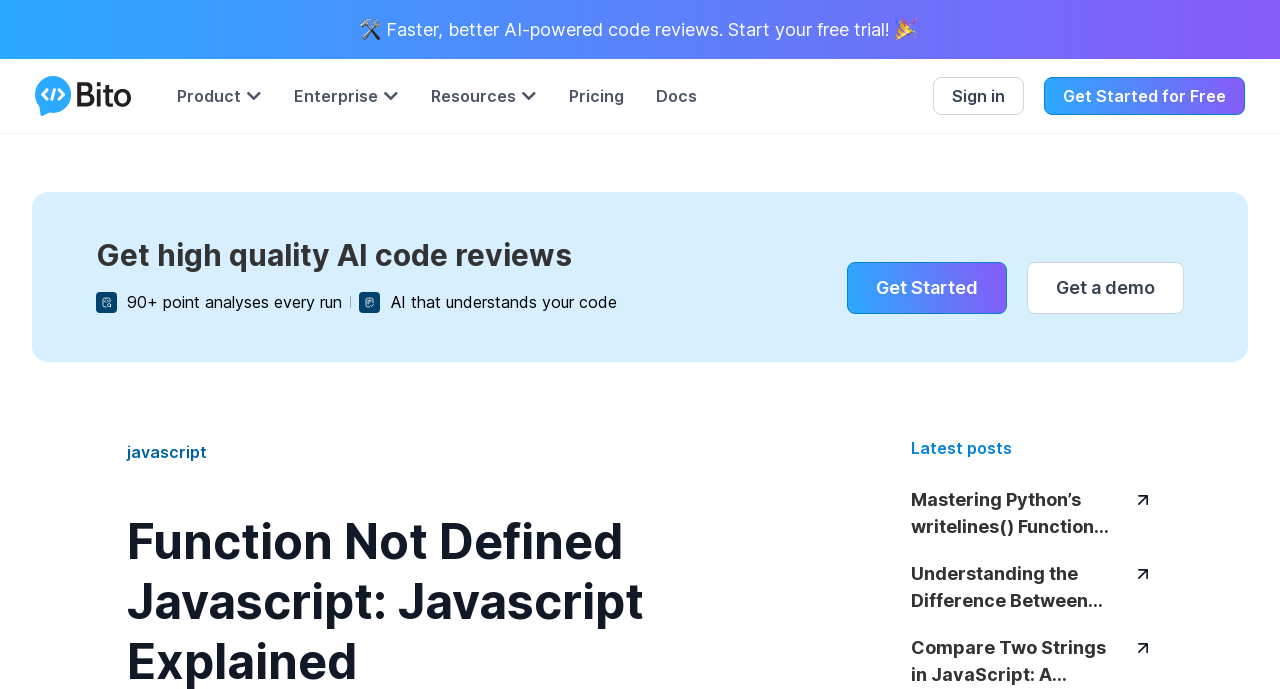Please provide the bounding box coordinates for the element that needs to be clicked to perform the following instruction: "Open the 'Product' menu". The coordinates should be given as four float numbers between 0 and 1, i.e., [left, top, right, bottom].

[0.138, 0.125, 0.188, 0.154]